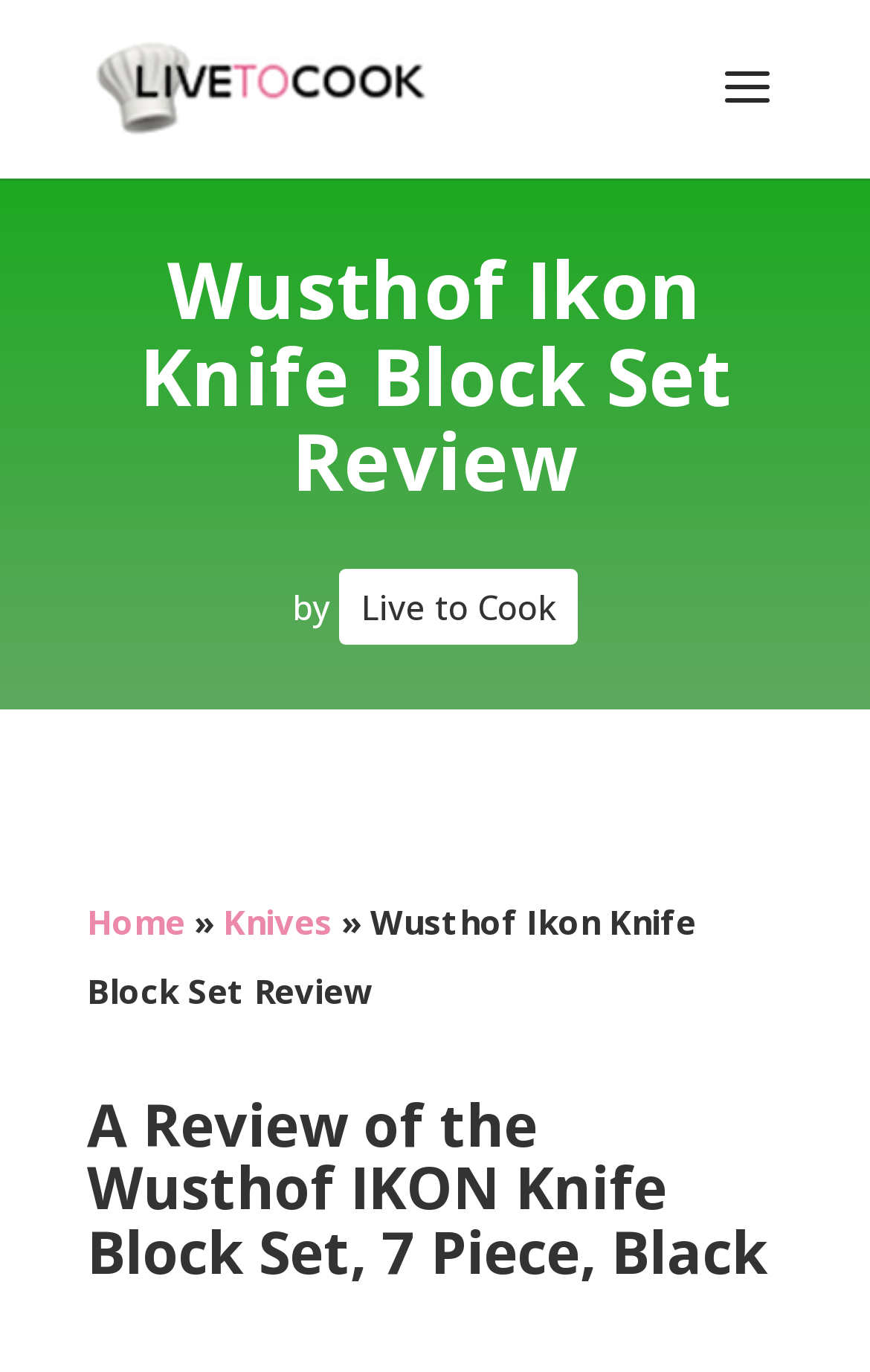Identify and extract the main heading of the webpage.

Wusthof Ikon Knife Block Set Review